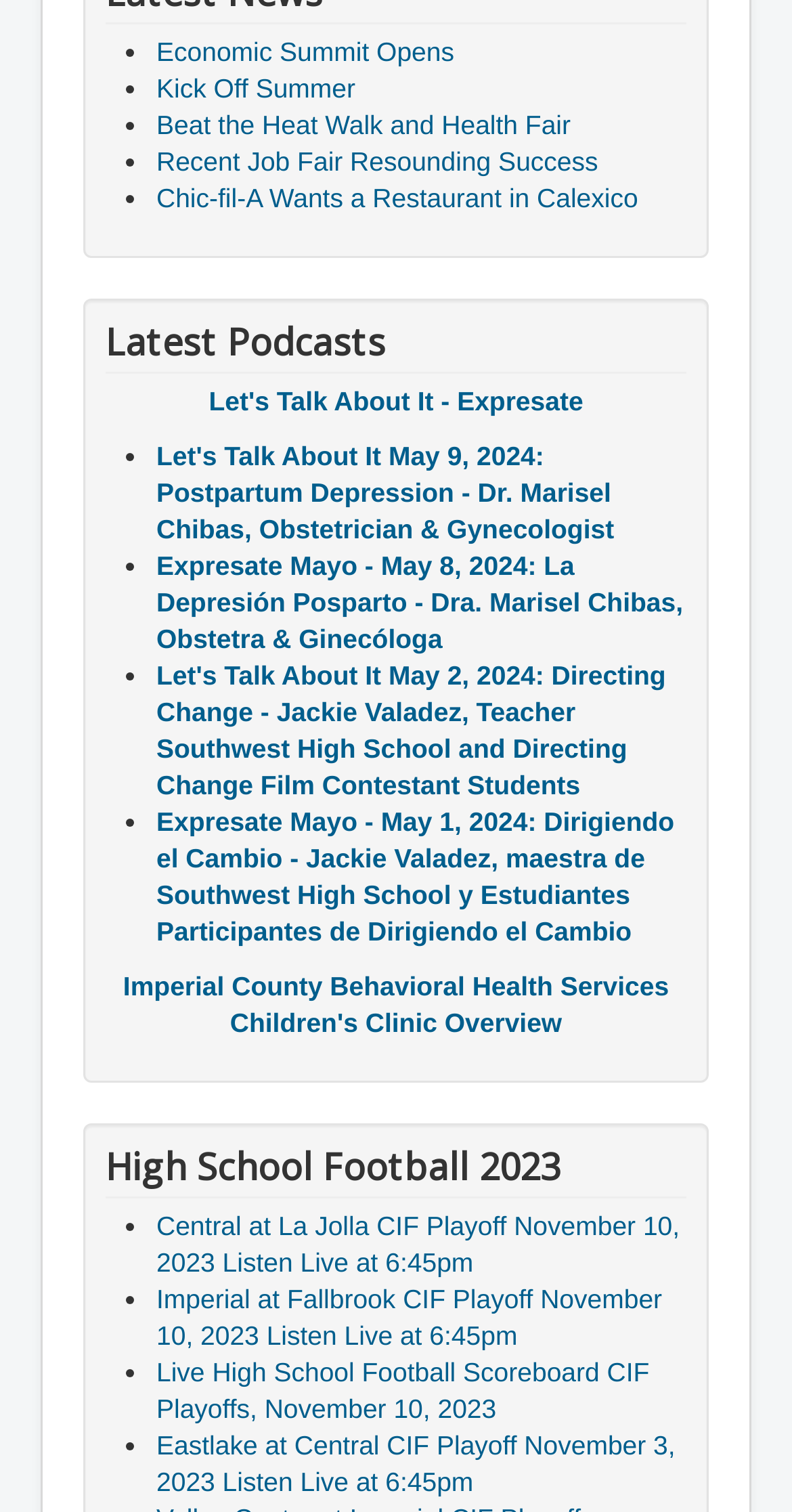Find the bounding box coordinates of the UI element according to this description: "Featured".

None